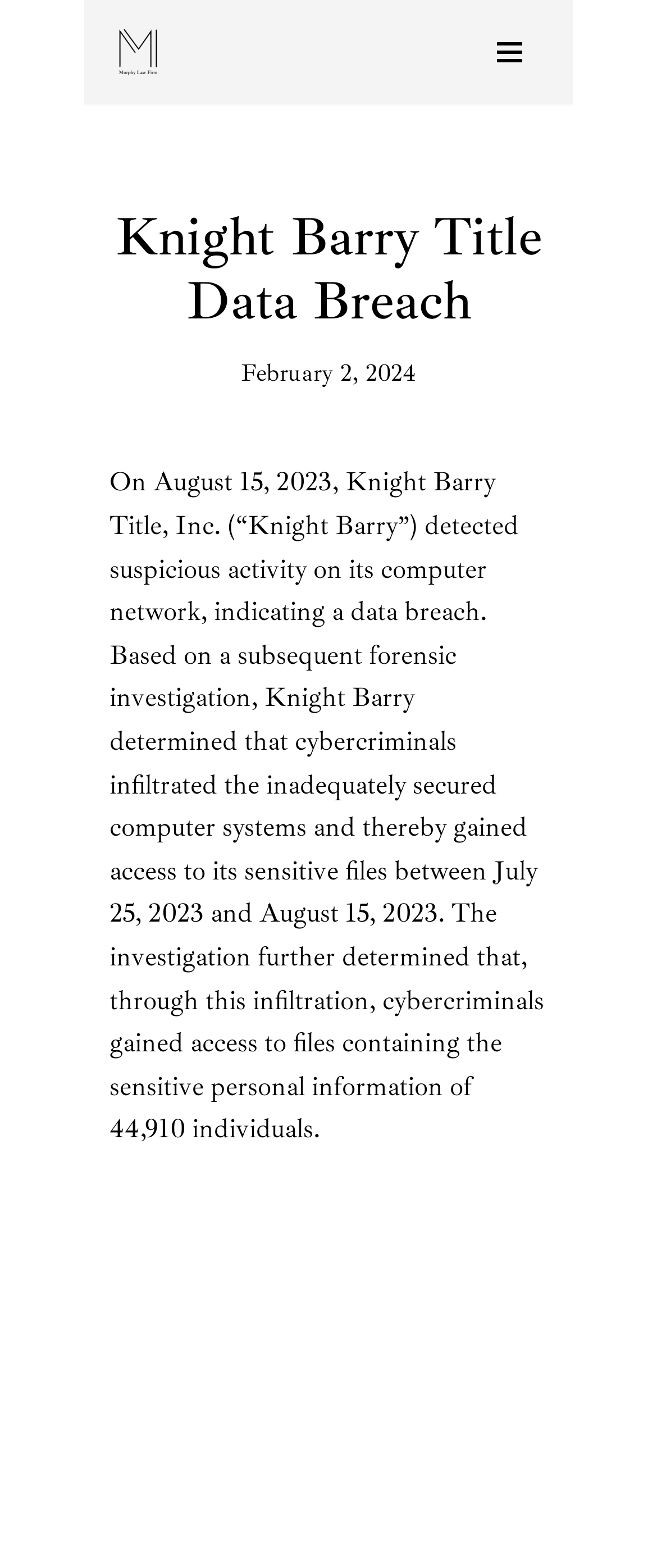Write an elaborate caption that captures the essence of the webpage.

The webpage is about a data breach incident at Knight Barry Title, Inc. and its implications for security. At the top left of the page, there is a link to "Skip to content" and a link to "Murphy Law Firm" with its logo, a black letter "M" on a transparent background, positioned next to it. 

On the top right, there is a button labeled "Navigation Menu" which is not expanded. Below the navigation button, there is a heading that reads "Knight Barry Title Data Breach". 

Under the heading, there is a time element with the date "February 2, 2024" displayed. Below the date, there is a block of text that describes the data breach incident, stating that Knight Barry Title, Inc. detected suspicious activity on its computer network on August 15, 2023, and that a forensic investigation revealed that cybercriminals gained access to sensitive files between July 25, 2023, and August 15, 2023, affecting 44,910 individuals.